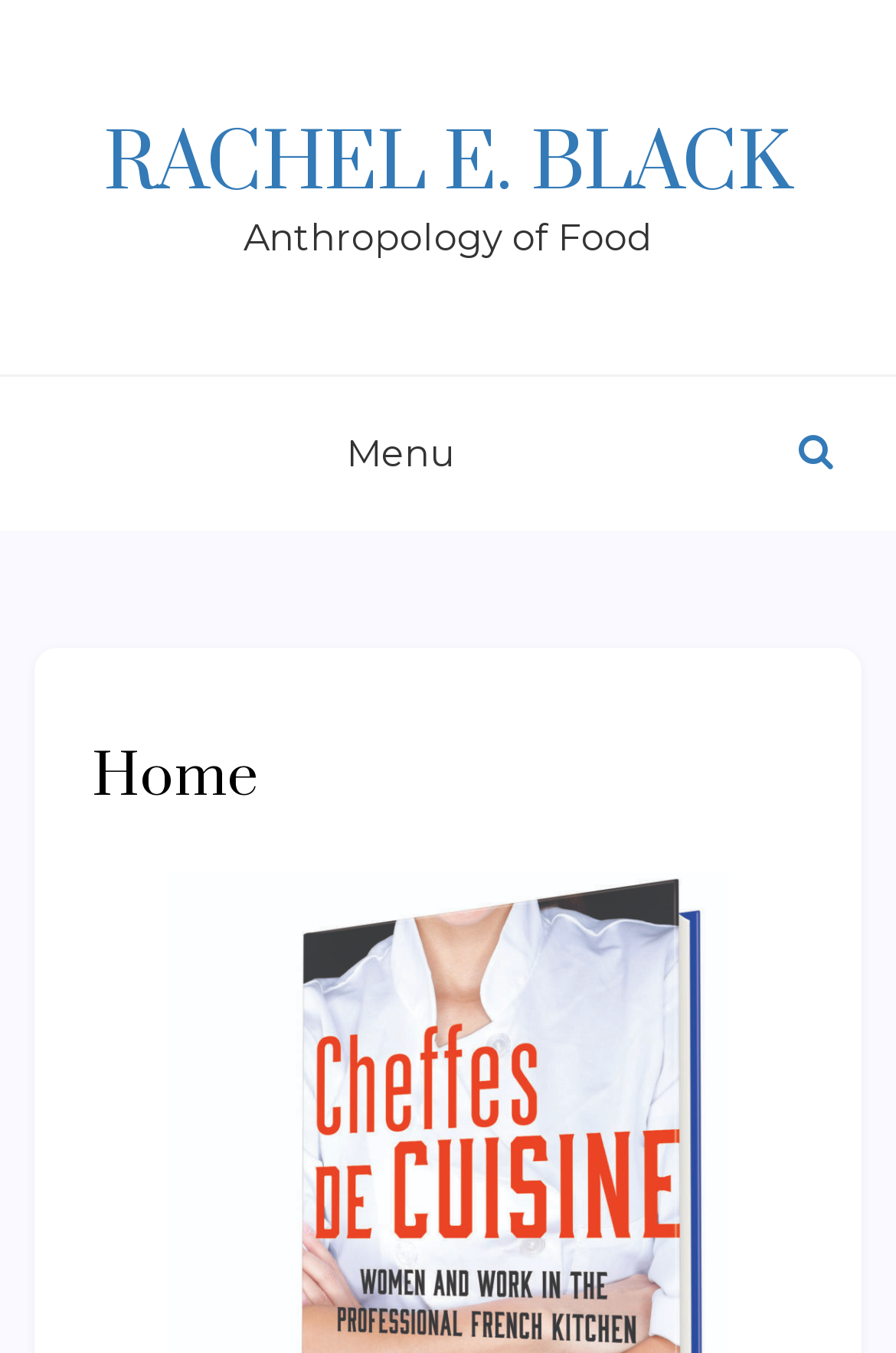Identify and provide the title of the webpage.

RACHEL E. BLACK